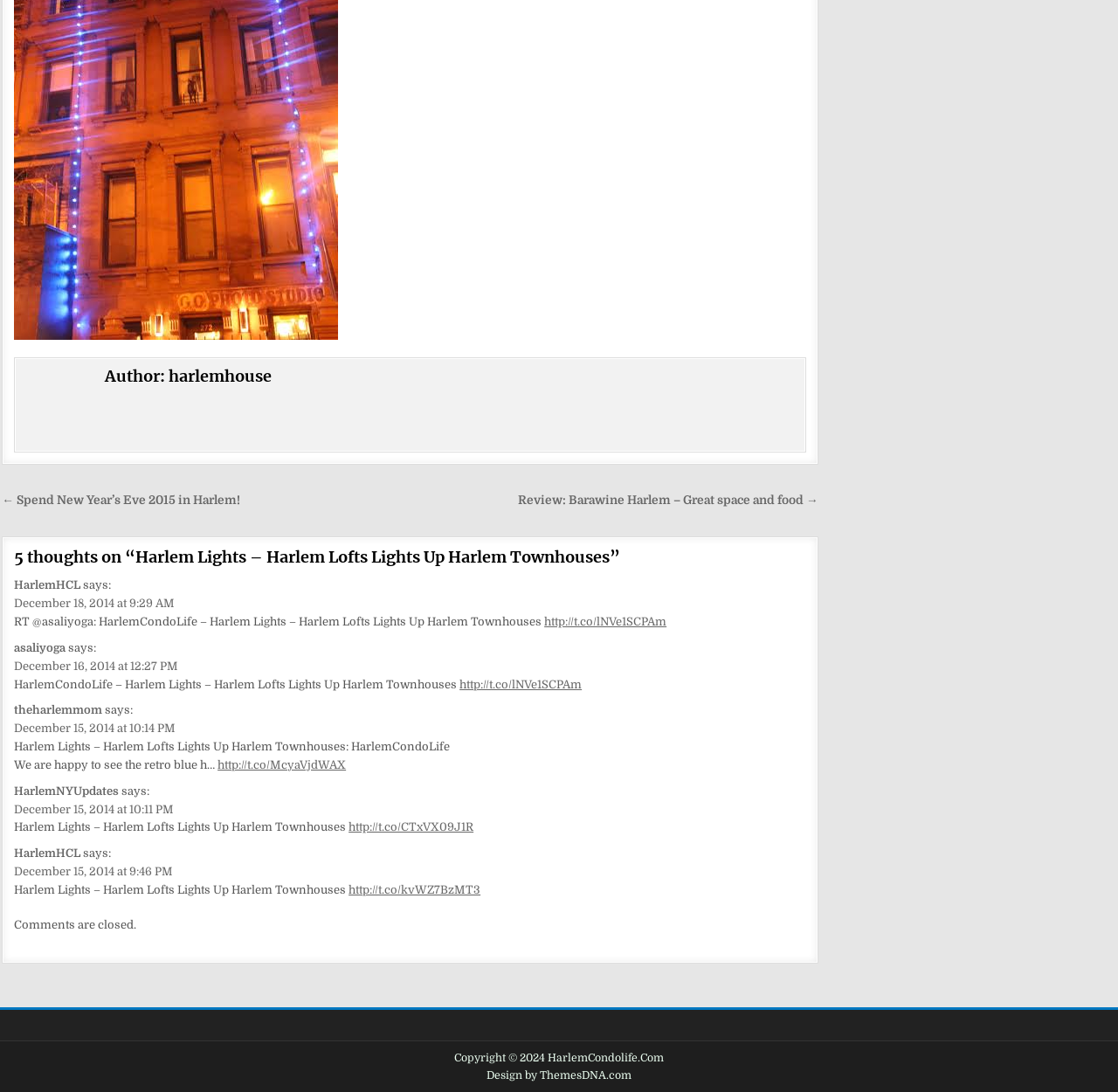Identify the bounding box coordinates of the area you need to click to perform the following instruction: "Click on 'Review: Barawine Harlem – Great space and food →'".

[0.463, 0.452, 0.732, 0.464]